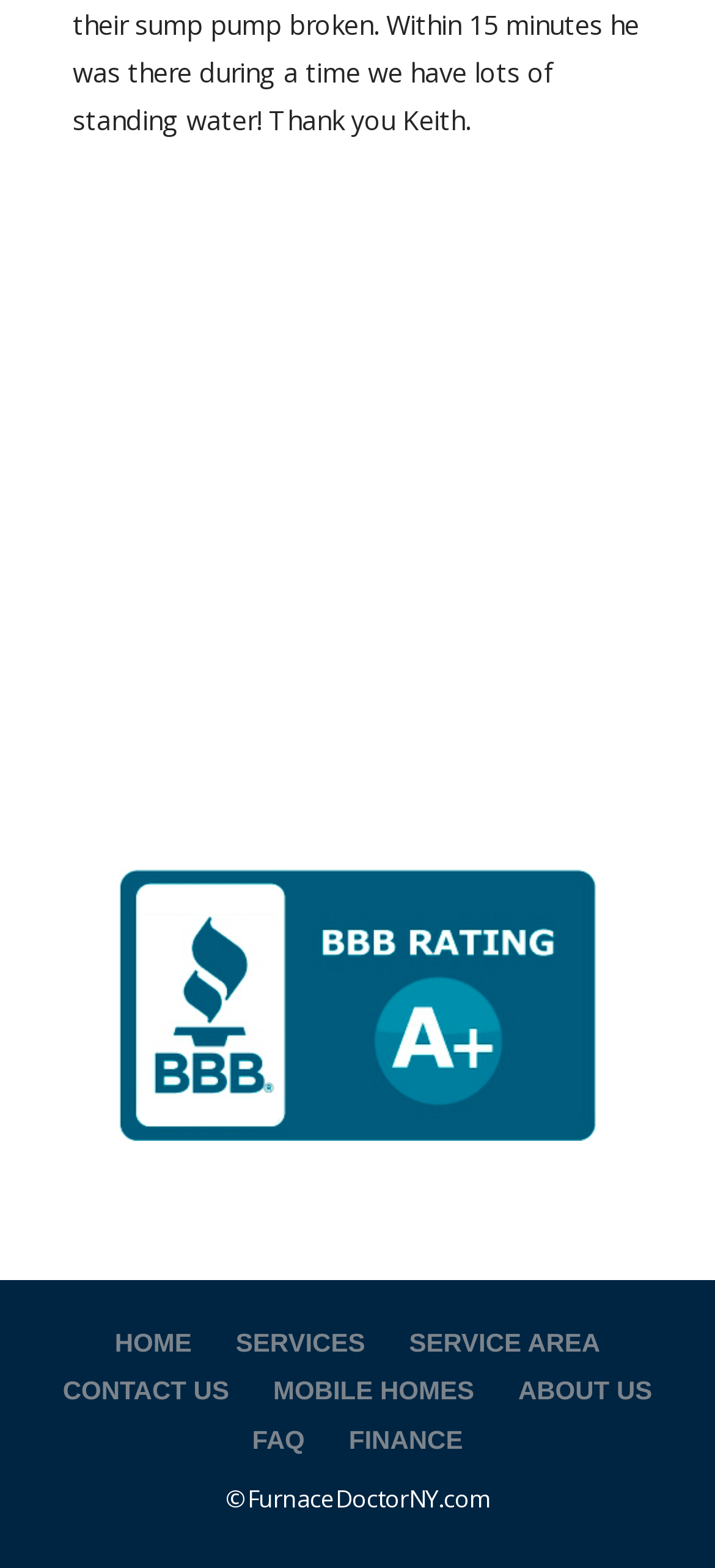Identify the bounding box coordinates of the clickable region required to complete the instruction: "Learn more about the Autistic Community". The coordinates should be given as four float numbers within the range of 0 and 1, i.e., [left, top, right, bottom].

None